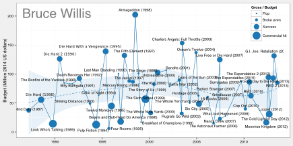What is the purpose of different markers on the graph?
Please use the visual content to give a single word or phrase answer.

To distinguish between commercial hits and other categories